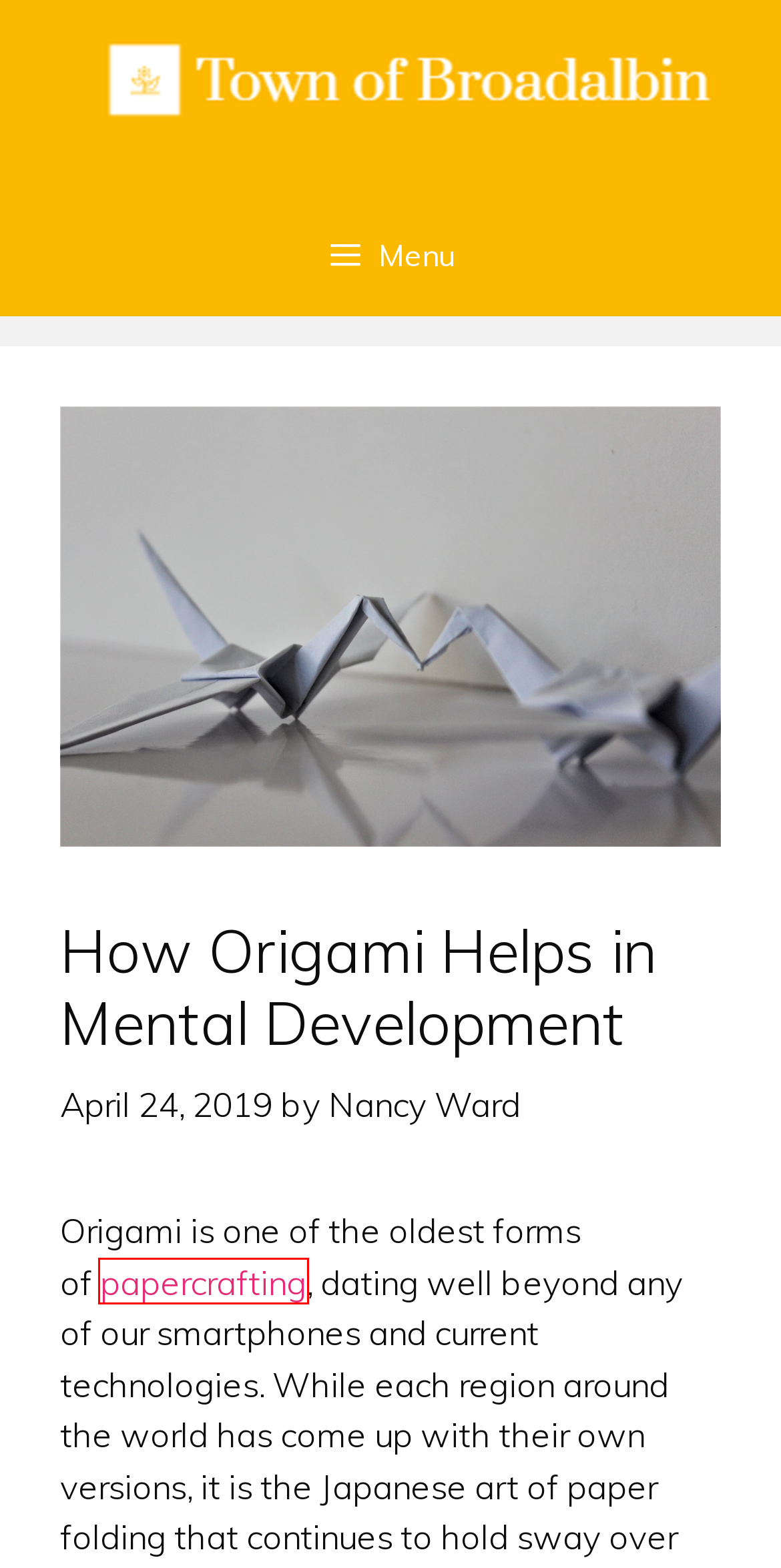Please examine the screenshot provided, which contains a red bounding box around a UI element. Select the webpage description that most accurately describes the new page displayed after clicking the highlighted element. Here are the candidates:
A. Beauty & Grooming Archives - Town of Broadalbin
B. How to Launch a Boutique Enterprise in a Small Town - Town of Broadalbin
C. Elevating Natural Beauty for a Radiant Appeal
D. Shop For Stamps, Paper, Project Kits, & Other Incredible Products
E. Uncategorized Archives - Town of Broadalbin
F. Travel Archives - Town of Broadalbin
G. The Easiest Way to Fill a New Raised Garden Bed - Town of Broadalbin
H. Home Archives - Town of Broadalbin

D